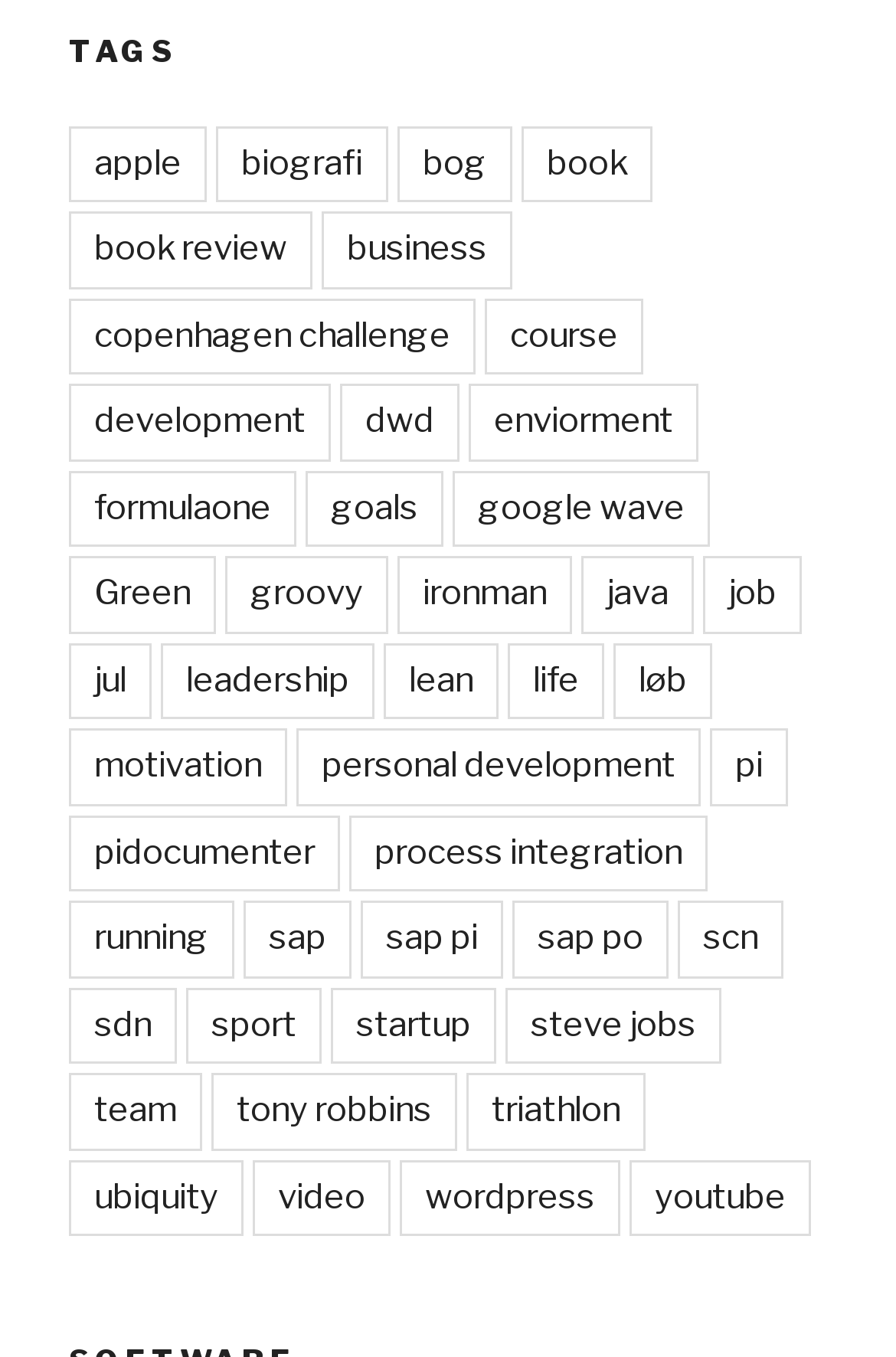Determine the bounding box coordinates for the region that must be clicked to execute the following instruction: "Watch a 'video'".

[0.282, 0.854, 0.436, 0.911]